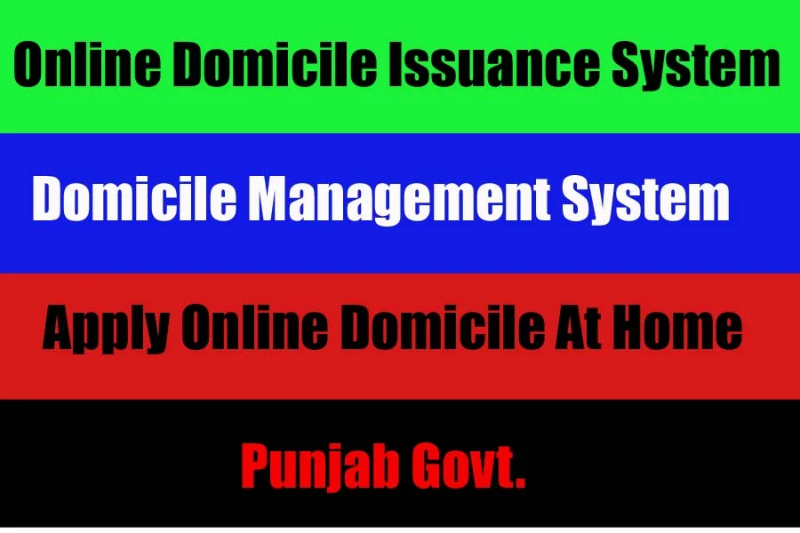Who is behind this initiative?
Please give a detailed and elaborate answer to the question based on the image.

The black band at the bottom of the image proclaims 'Punjab Govt.', which clearly identifies the authority behind this initiative.